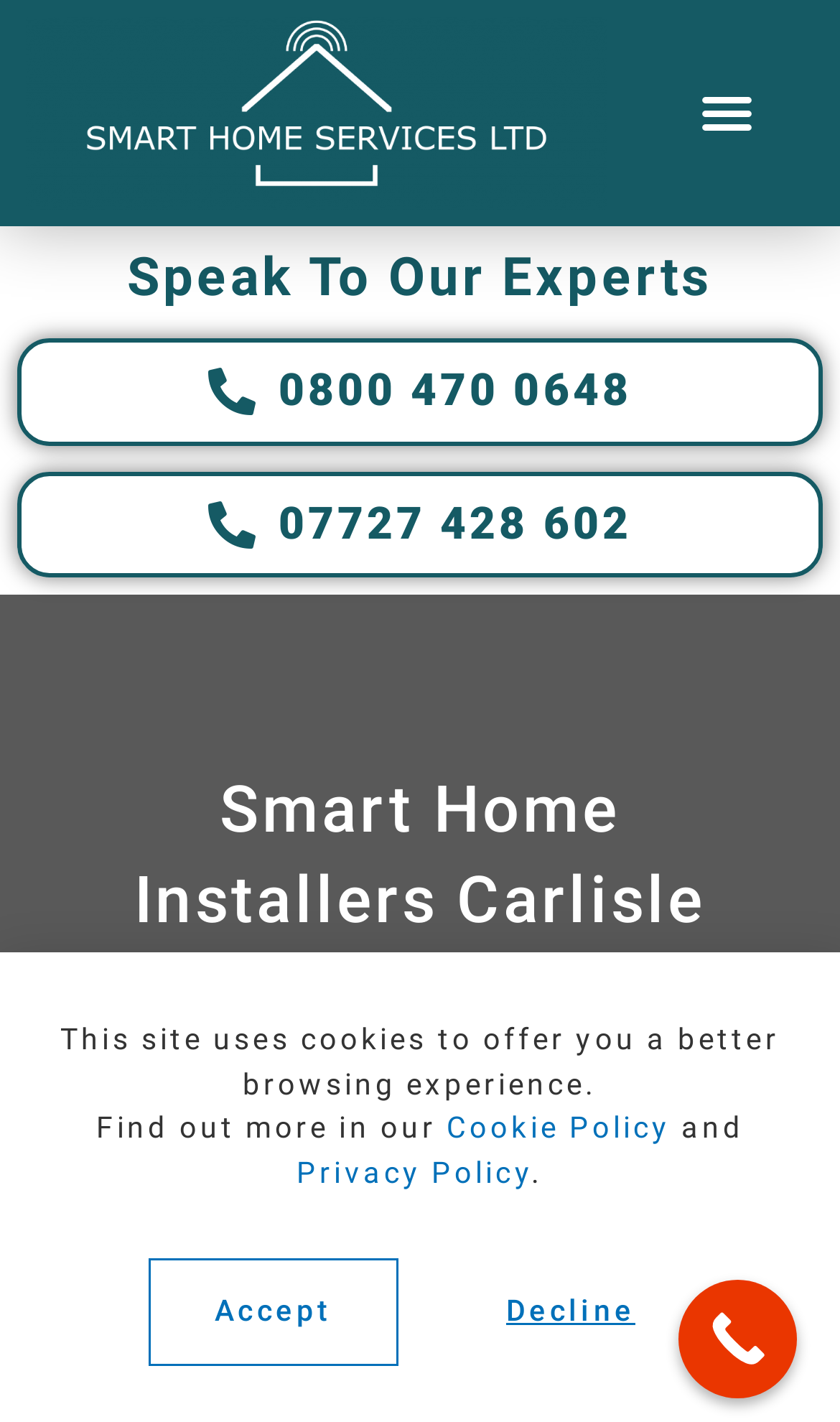Identify and provide the main heading of the webpage.

Smart Home Installers Carlisle